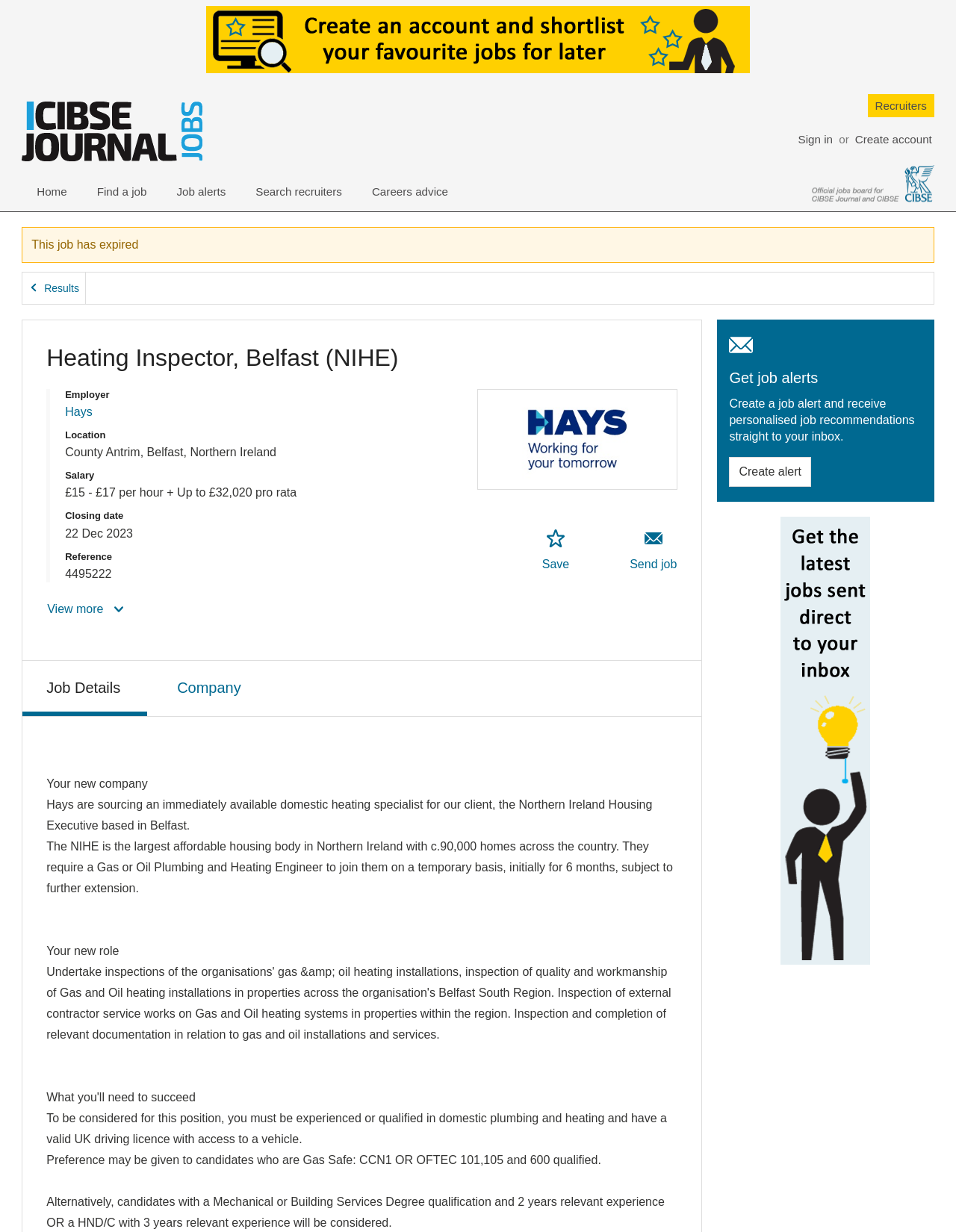Respond with a single word or phrase:
What is the job title of the job posting?

Heating Inspector